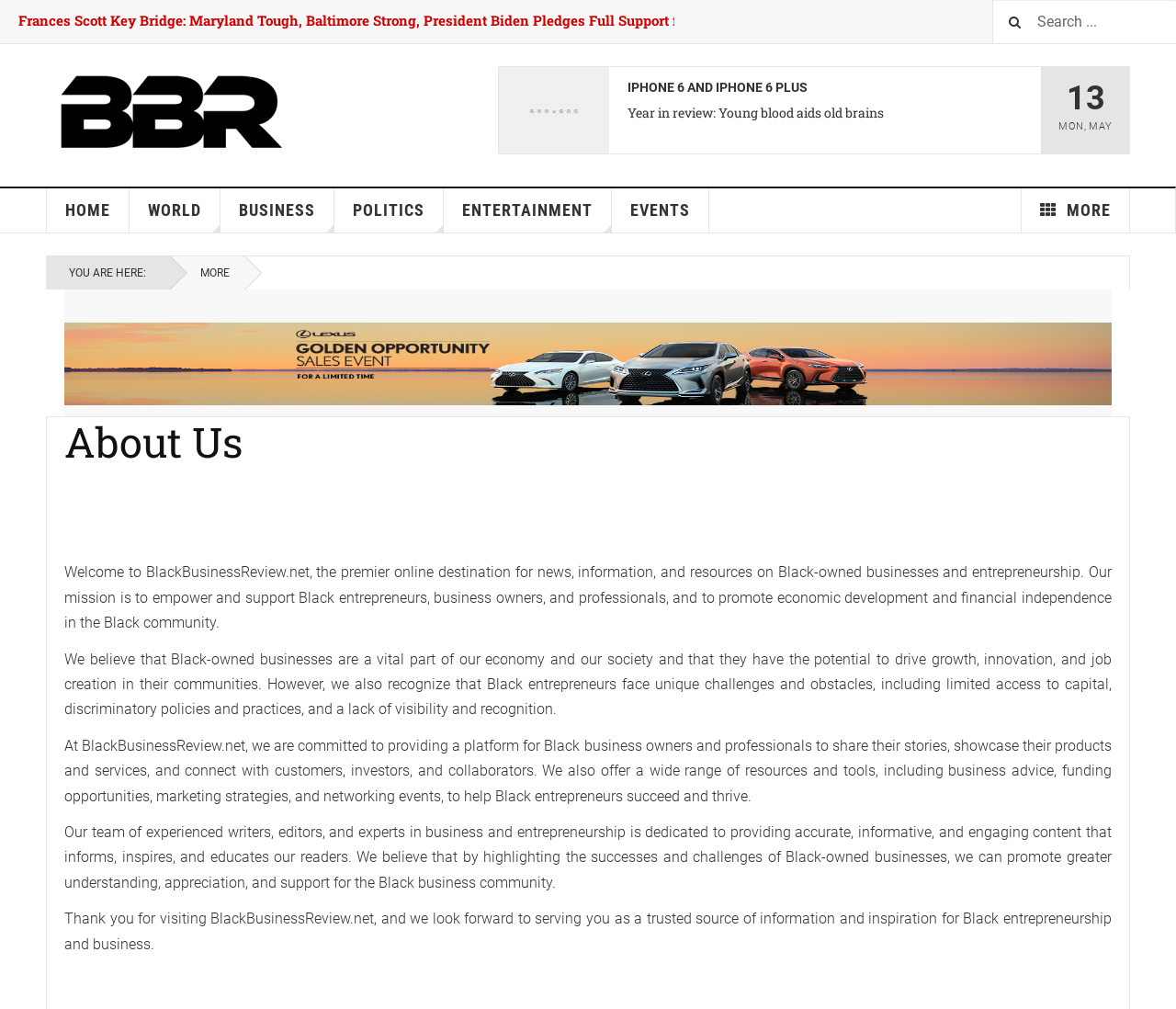Locate the bounding box coordinates of the clickable area to execute the instruction: "View Lexus banner". Provide the coordinates as four float numbers between 0 and 1, represented as [left, top, right, bottom].

[0.055, 0.32, 0.945, 0.402]